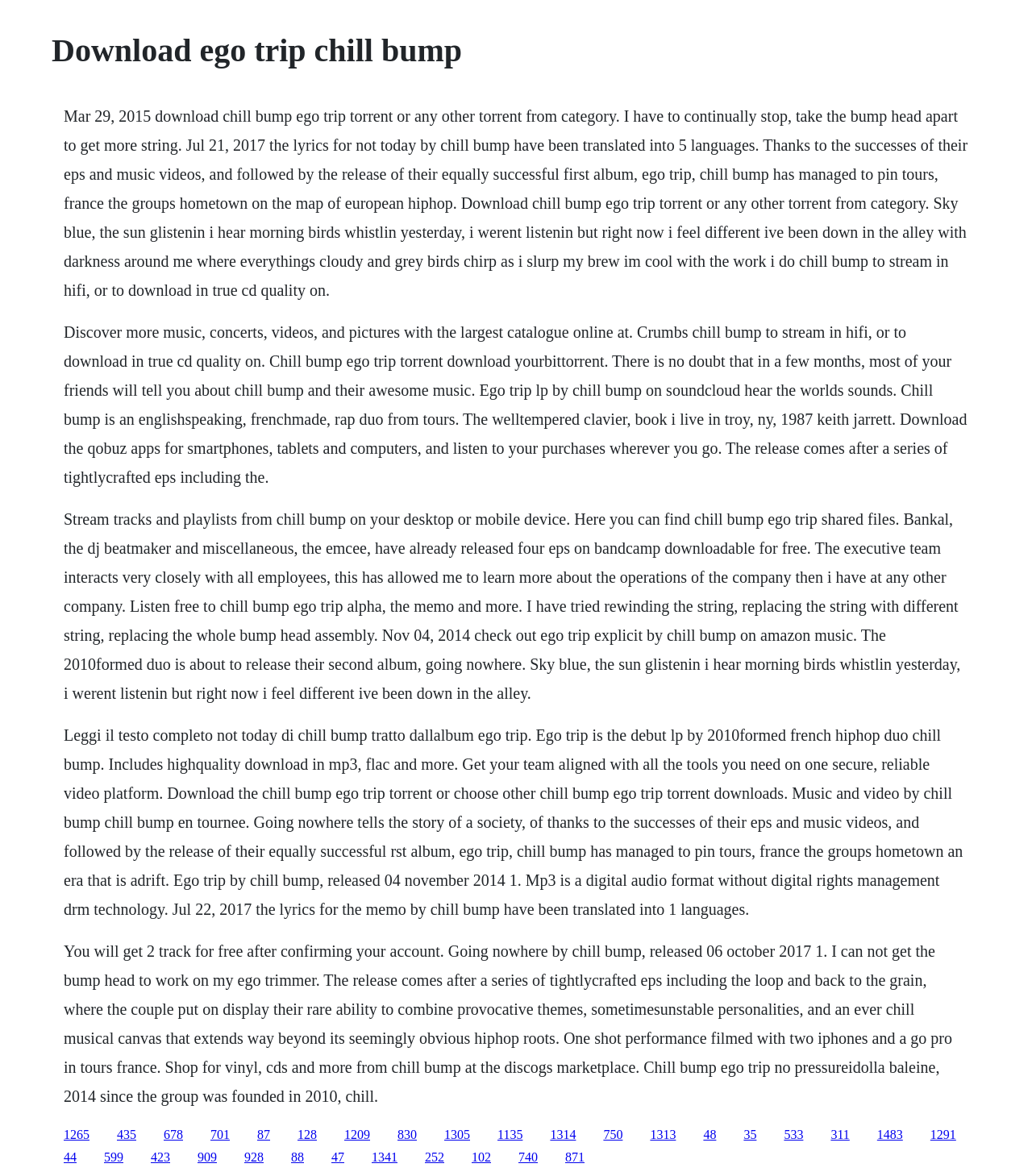What is the name of the album by Chill Bump?
Use the image to give a comprehensive and detailed response to the question.

The webpage contains multiple mentions of 'Ego Trip' as the debut LP by the French hip-hop duo Chill Bump, which suggests that it is the name of their album.